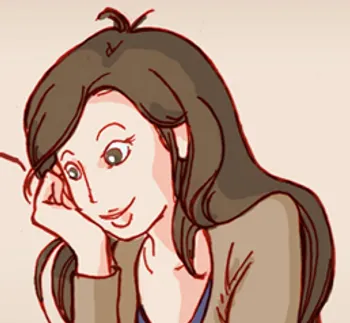Based on what you see in the screenshot, provide a thorough answer to this question: What is the woman's emotional state?

The woman's expression in the illustration conveys a sense of curiosity or delight, suggesting that she is engaged with something interesting or enjoyable, and is experiencing a positive emotional state.